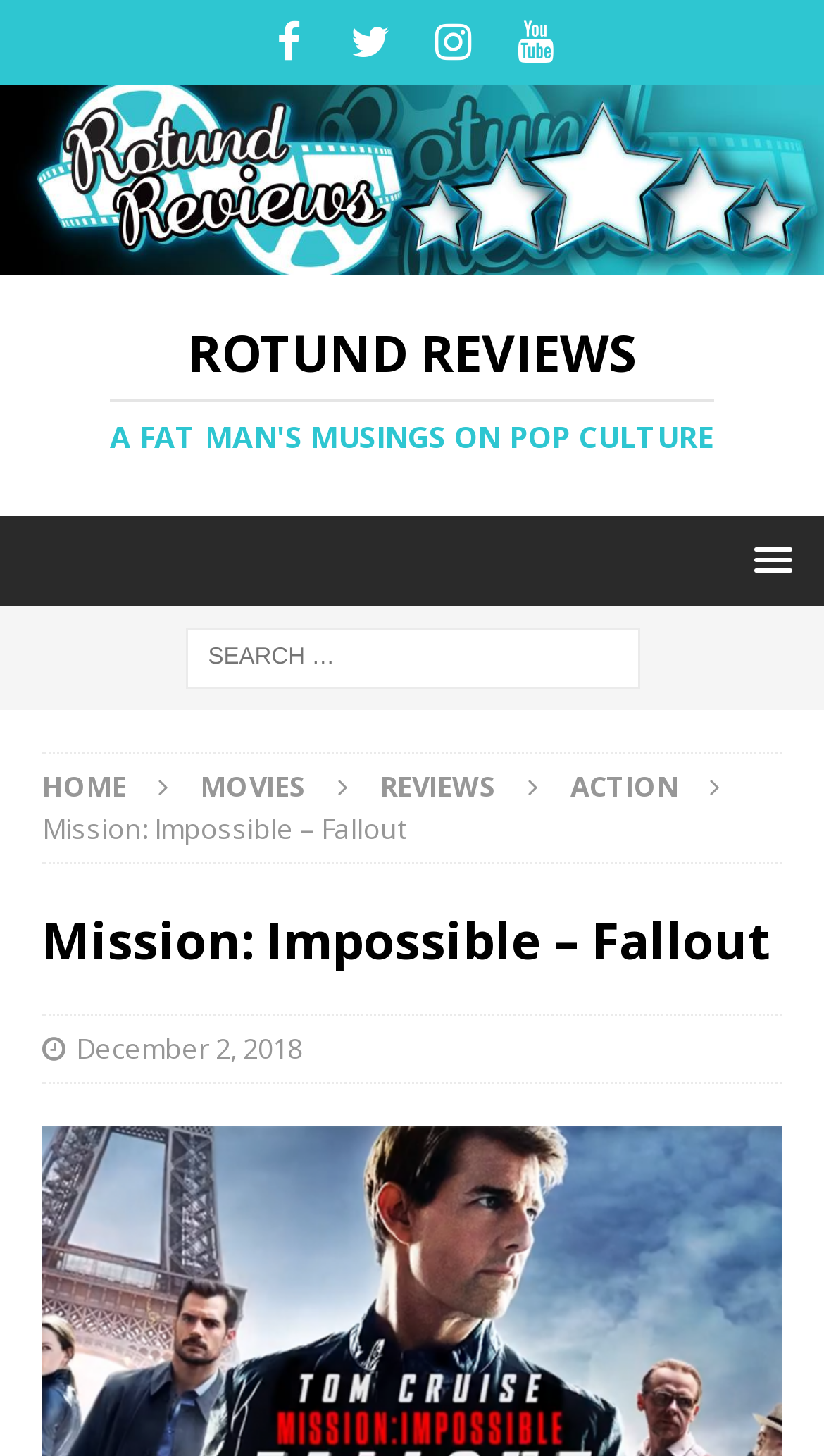How many social media links are present?
Give a one-word or short phrase answer based on the image.

4